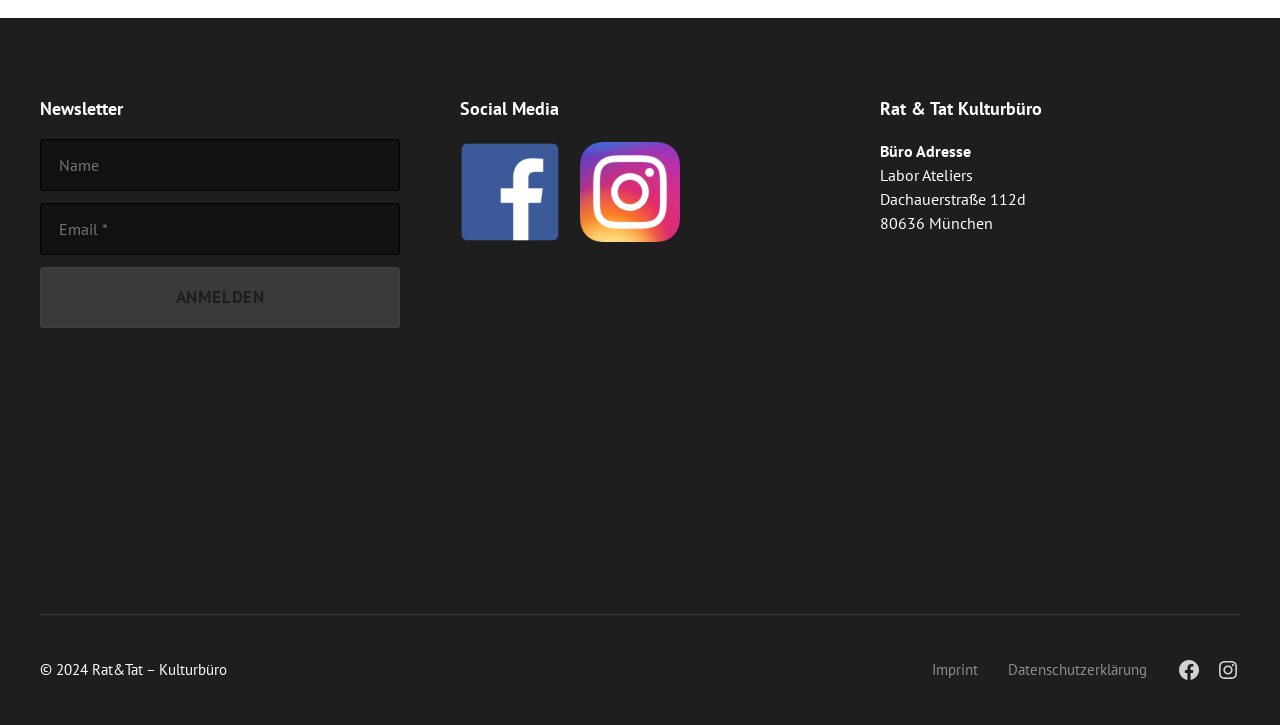Identify the bounding box coordinates for the region of the element that should be clicked to carry out the instruction: "Open Facebook page". The bounding box coordinates should be four float numbers between 0 and 1, i.e., [left, top, right, bottom].

[0.92, 0.908, 0.938, 0.941]